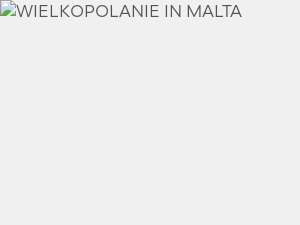Answer the following query concisely with a single word or phrase:
Where did the group showcase their performances?

Kalkara